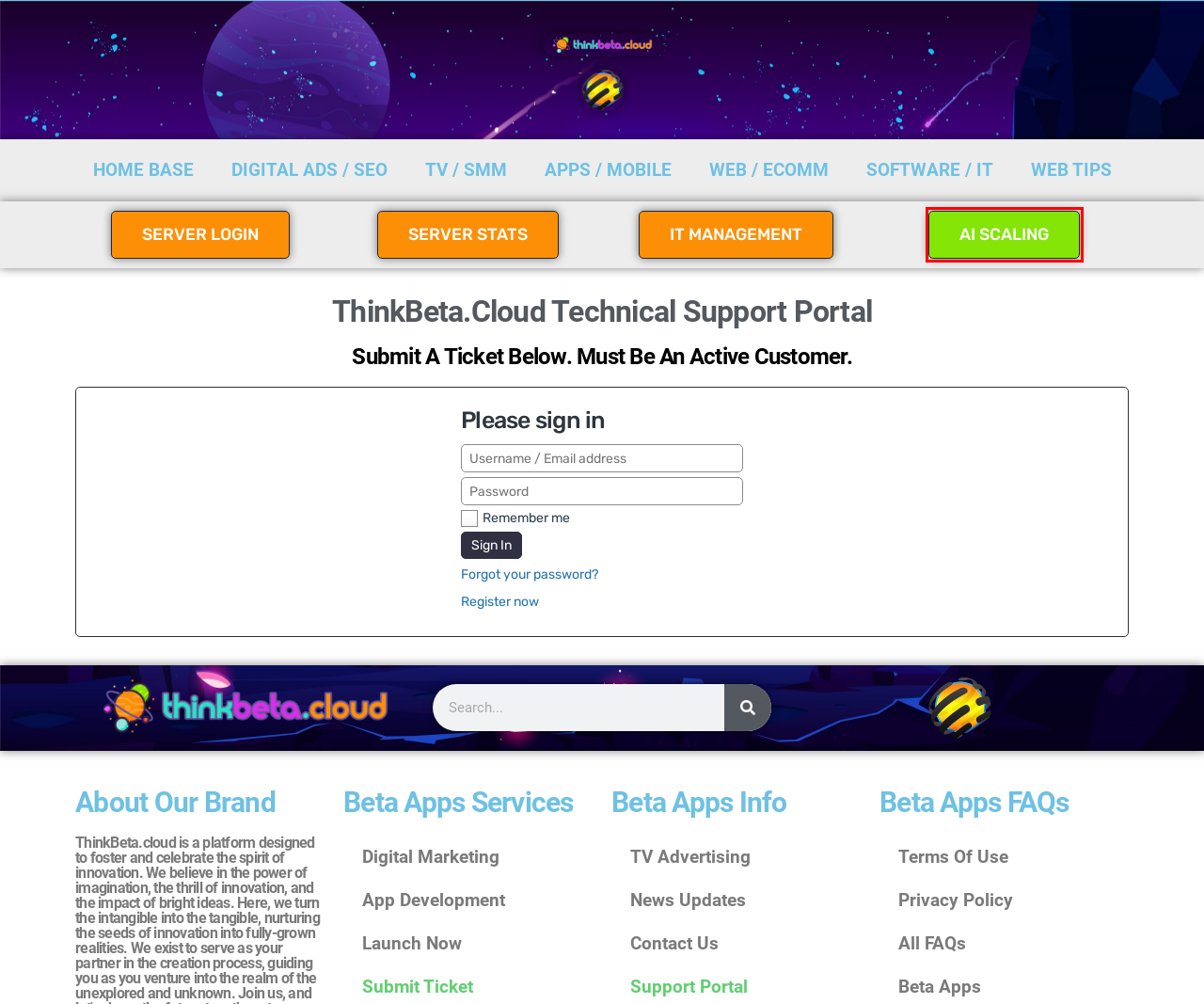Analyze the given webpage screenshot and identify the UI element within the red bounding box. Select the webpage description that best matches what you expect the new webpage to look like after clicking the element. Here are the candidates:
A. WHM Login
B. AI Business Scaling - ThinkBeta.Cloud | Digital Solutions
C. Mobile App Development Pros | ThinkBeta.Cloud
D. TV Advertising And TV Campaigns | ThinkBeta.Cloud
E. Top Digital Marketing Agency | ThinkBeta.Cloud
F. Terms & Privacy - ThinkBeta.Cloud | Digital Solutions
G. Digital Advertising | Social, Apps, Web, SEO | ThinkBeta.
H. Log in to New Relic

B